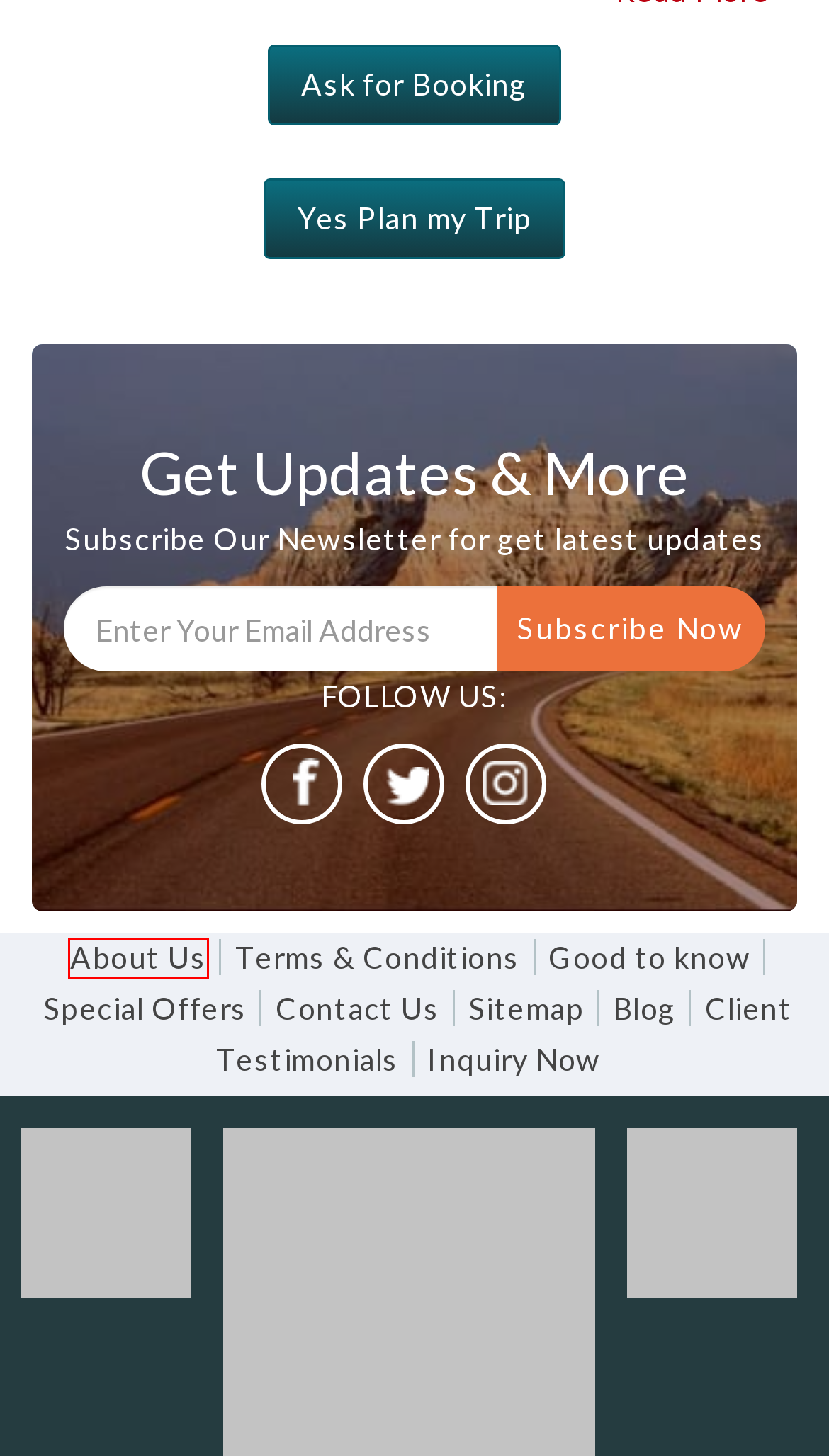Examine the screenshot of the webpage, which includes a red bounding box around an element. Choose the best matching webpage description for the page that will be displayed after clicking the element inside the red bounding box. Here are the candidates:
A. Top Things to Do in India | What to Do in India
B. Tourism of India Reviews | Client Testimonials
C. Good to Know Facts about India- Tourism of India
D. Terms and Conditions –Booking & Refund Policy- Indian Holiday Pvt Ltd
E. India Tour Packages & Tailor-Made Holidays
F. About us | Tourism Of India
G. Sitemap-Tourism of India
H. India Tour Packages By Theme-Tourism of India

F